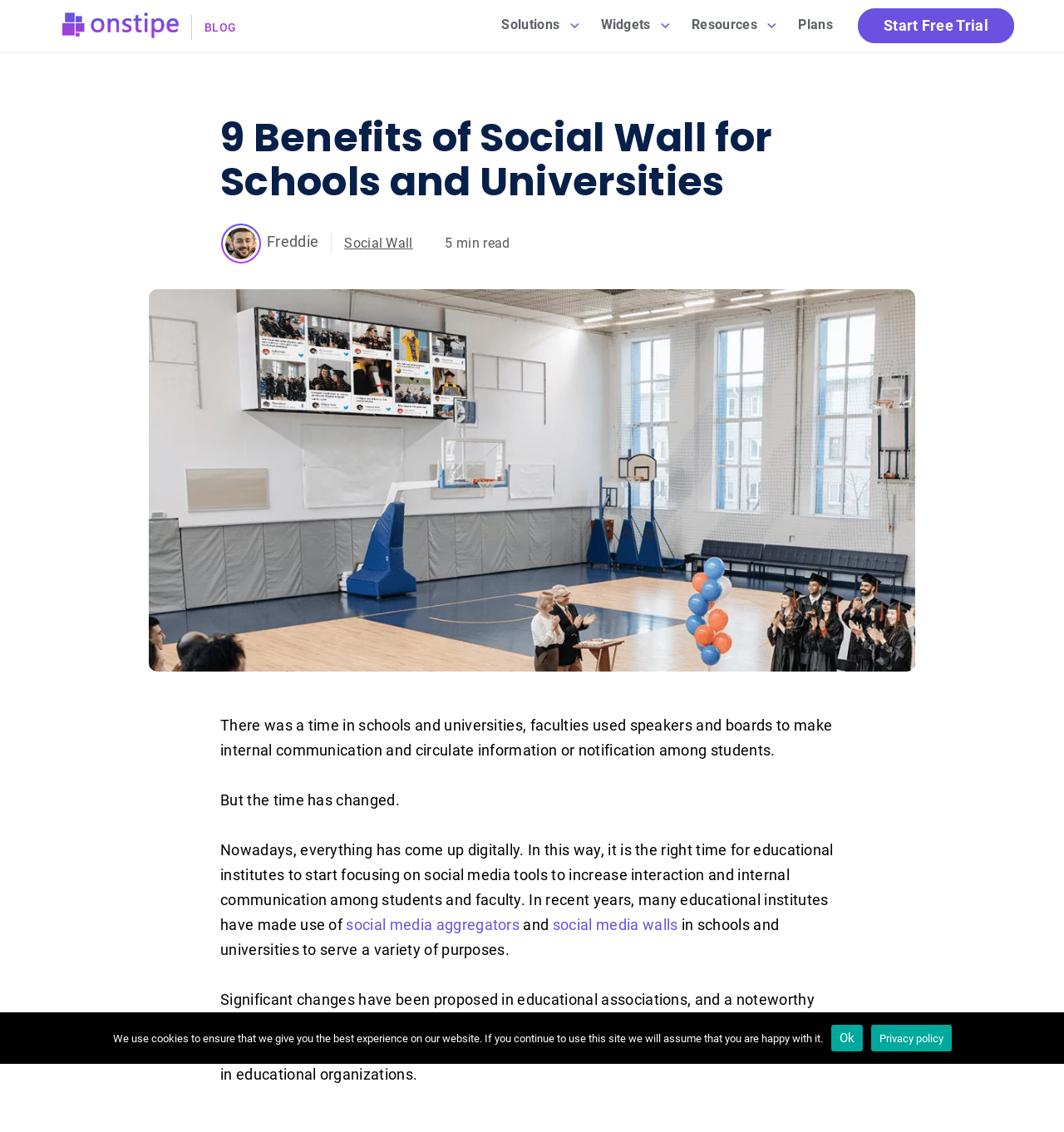Identify the main title of the webpage and generate its text content.

9 Benefits of Social Wall for Schools and Universities